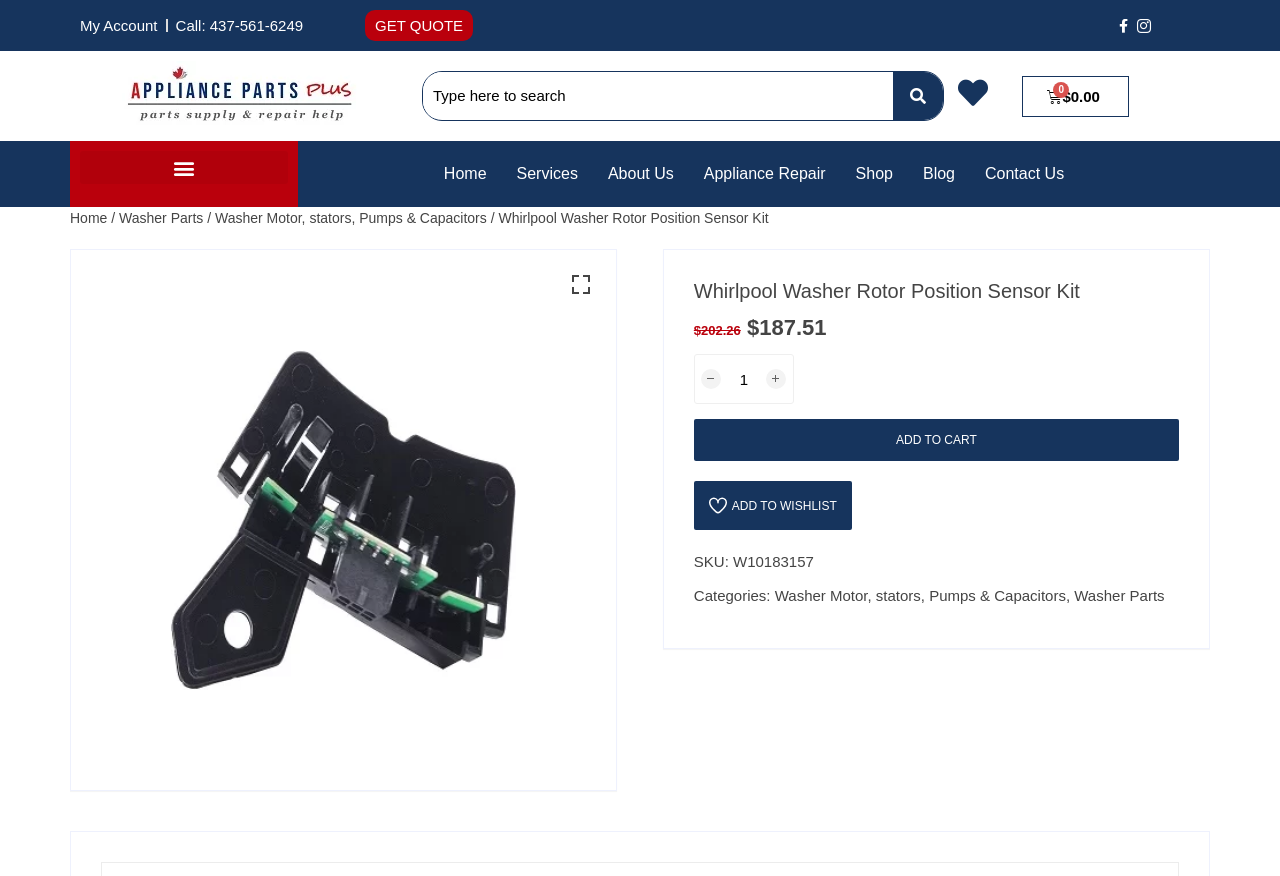Identify the bounding box coordinates of the clickable region necessary to fulfill the following instruction: "Get a quote". The bounding box coordinates should be four float numbers between 0 and 1, i.e., [left, top, right, bottom].

[0.285, 0.011, 0.37, 0.047]